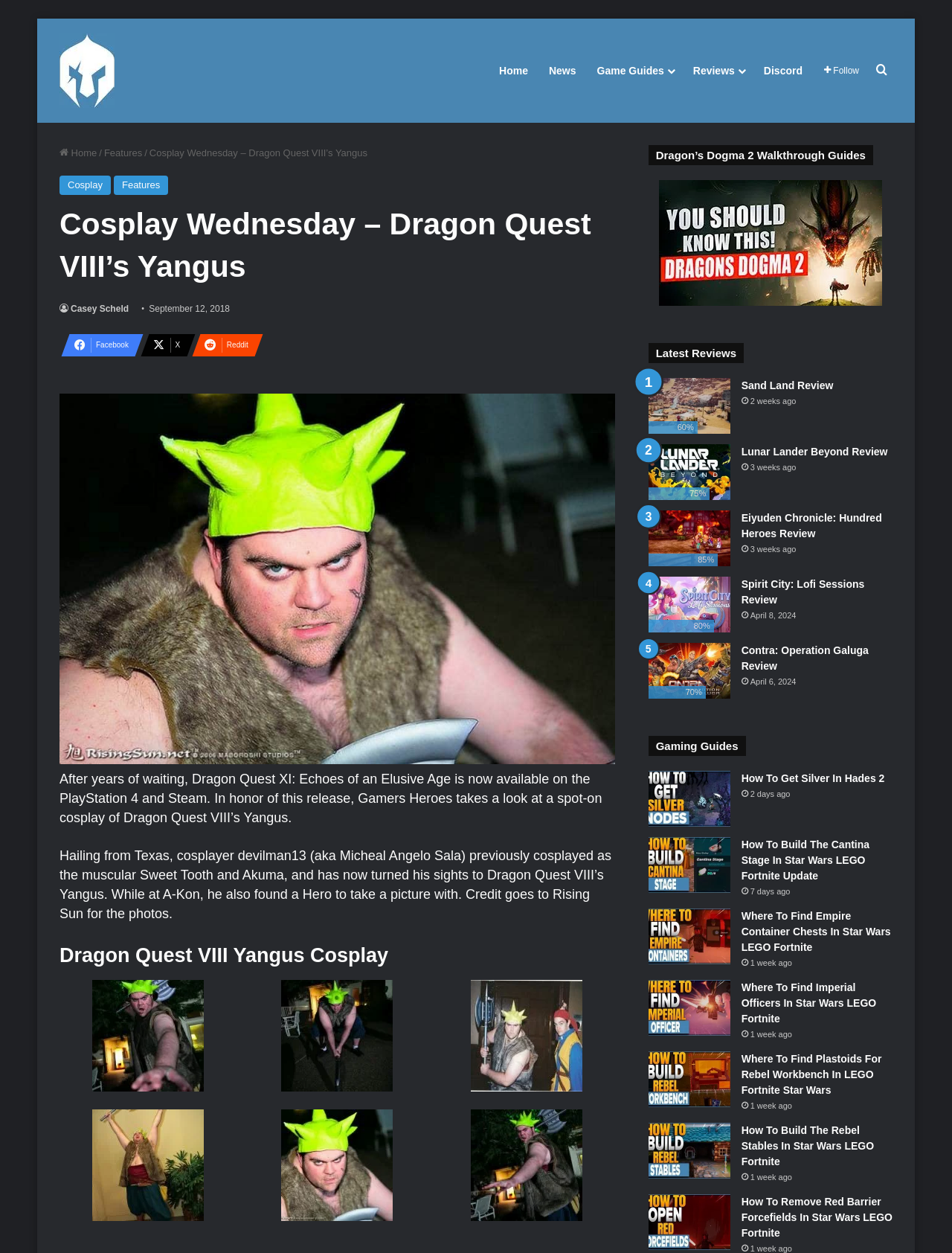How many images are there in the article?
Utilize the image to construct a detailed and well-explained answer.

There are five images in the article, including the cosplay image of Dragon Quest VIII's Yangus, and four smaller images at the bottom of the webpage.